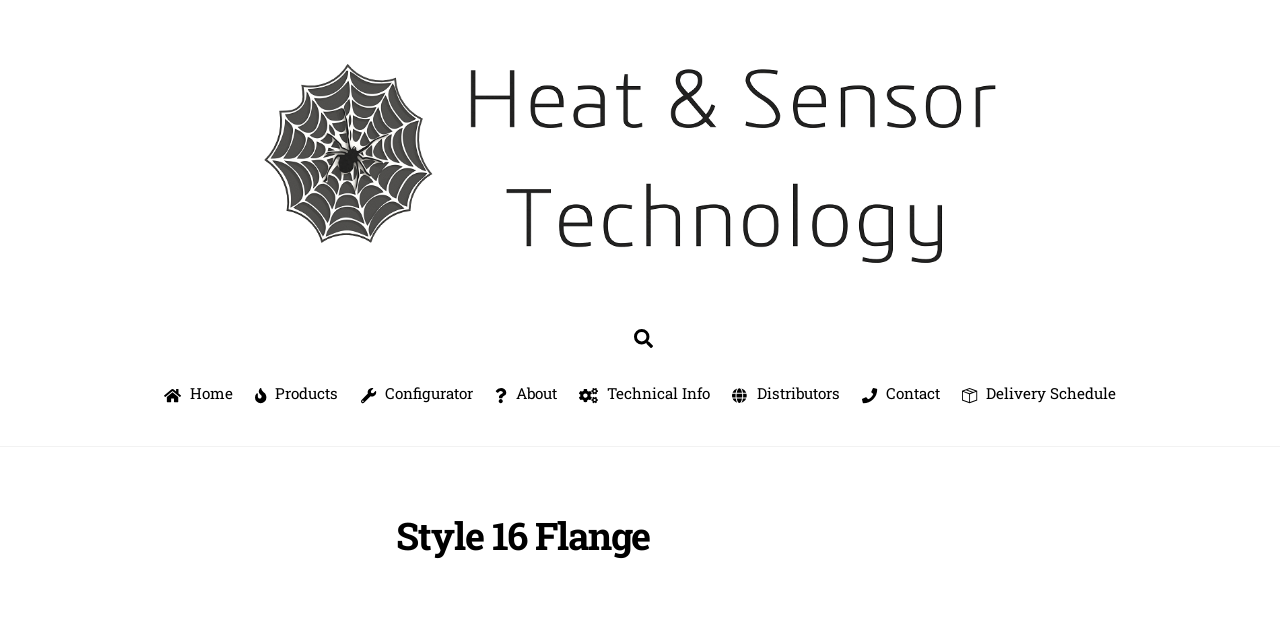Specify the bounding box coordinates of the area that needs to be clicked to achieve the following instruction: "contact us".

[0.666, 0.578, 0.741, 0.645]